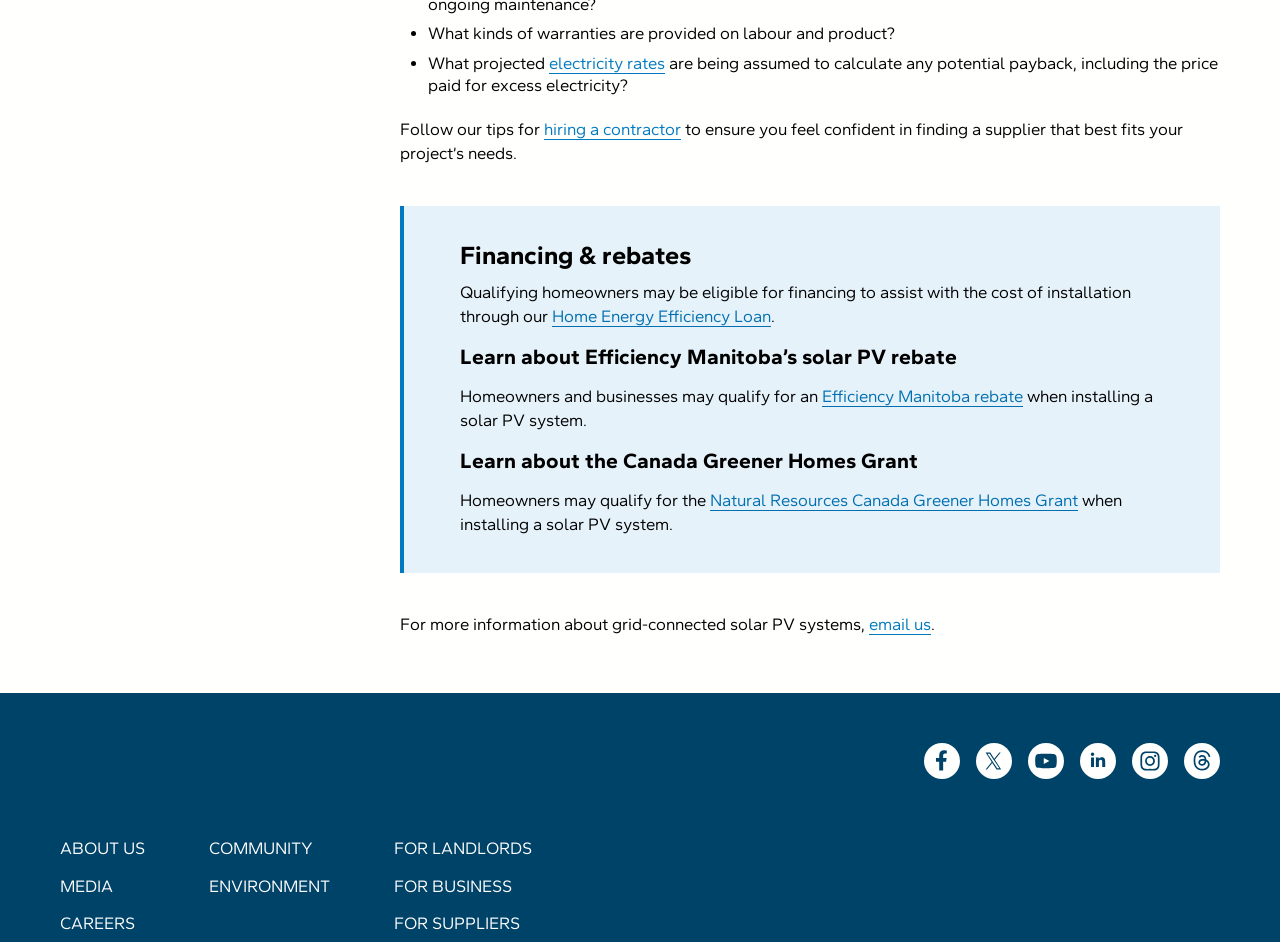Pinpoint the bounding box coordinates of the clickable element to carry out the following instruction: "Click on 'hiring a contractor'."

[0.425, 0.128, 0.532, 0.148]